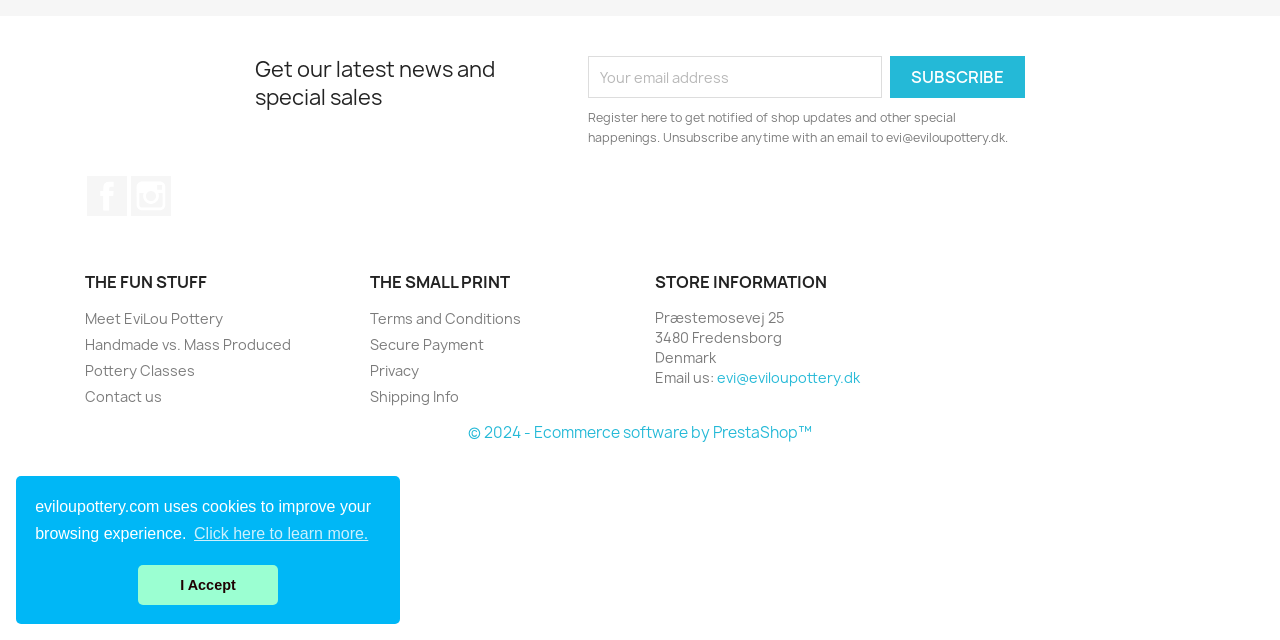Identify the bounding box for the UI element specified in this description: "Meet EviLou Pottery". The coordinates must be four float numbers between 0 and 1, formatted as [left, top, right, bottom].

[0.066, 0.482, 0.174, 0.512]